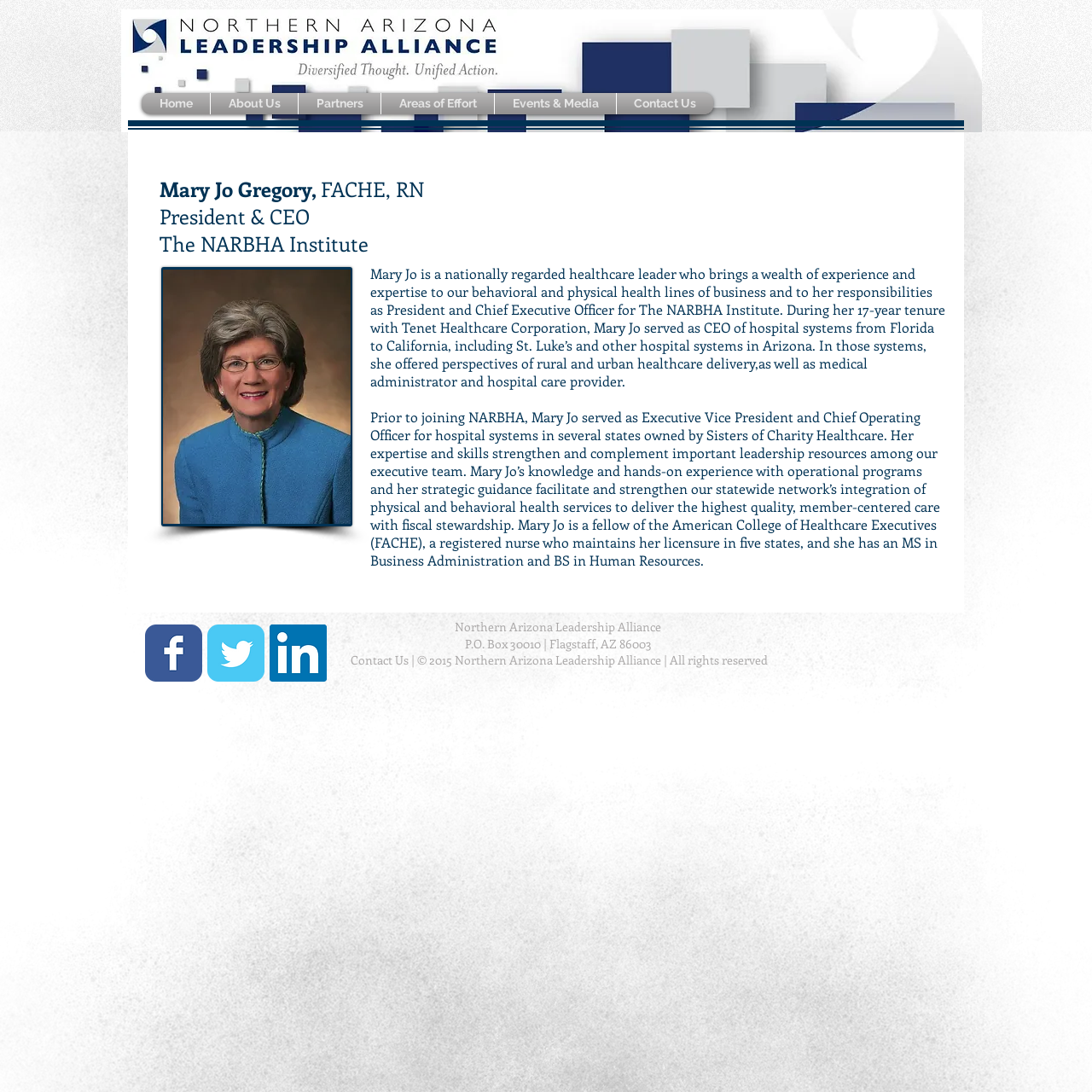Show the bounding box coordinates of the element that should be clicked to complete the task: "Go to the About Us page".

[0.197, 0.085, 0.269, 0.105]